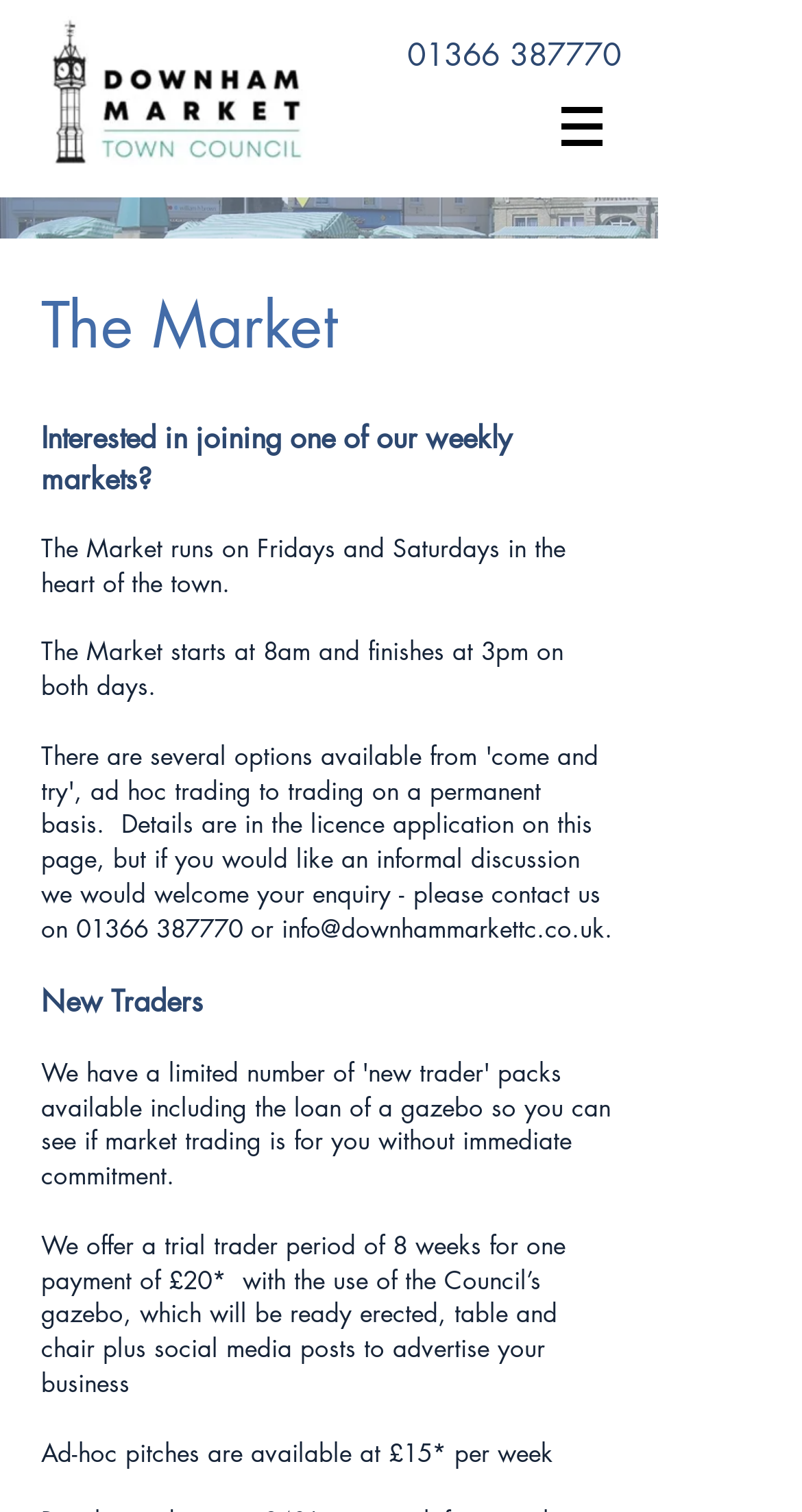Based on the image, provide a detailed response to the question:
What is the cost of an ad-hoc pitch?

I found this information by looking at the text 'Ad-hoc pitches are available at £15* per week' which is located at the bottom of the webpage.